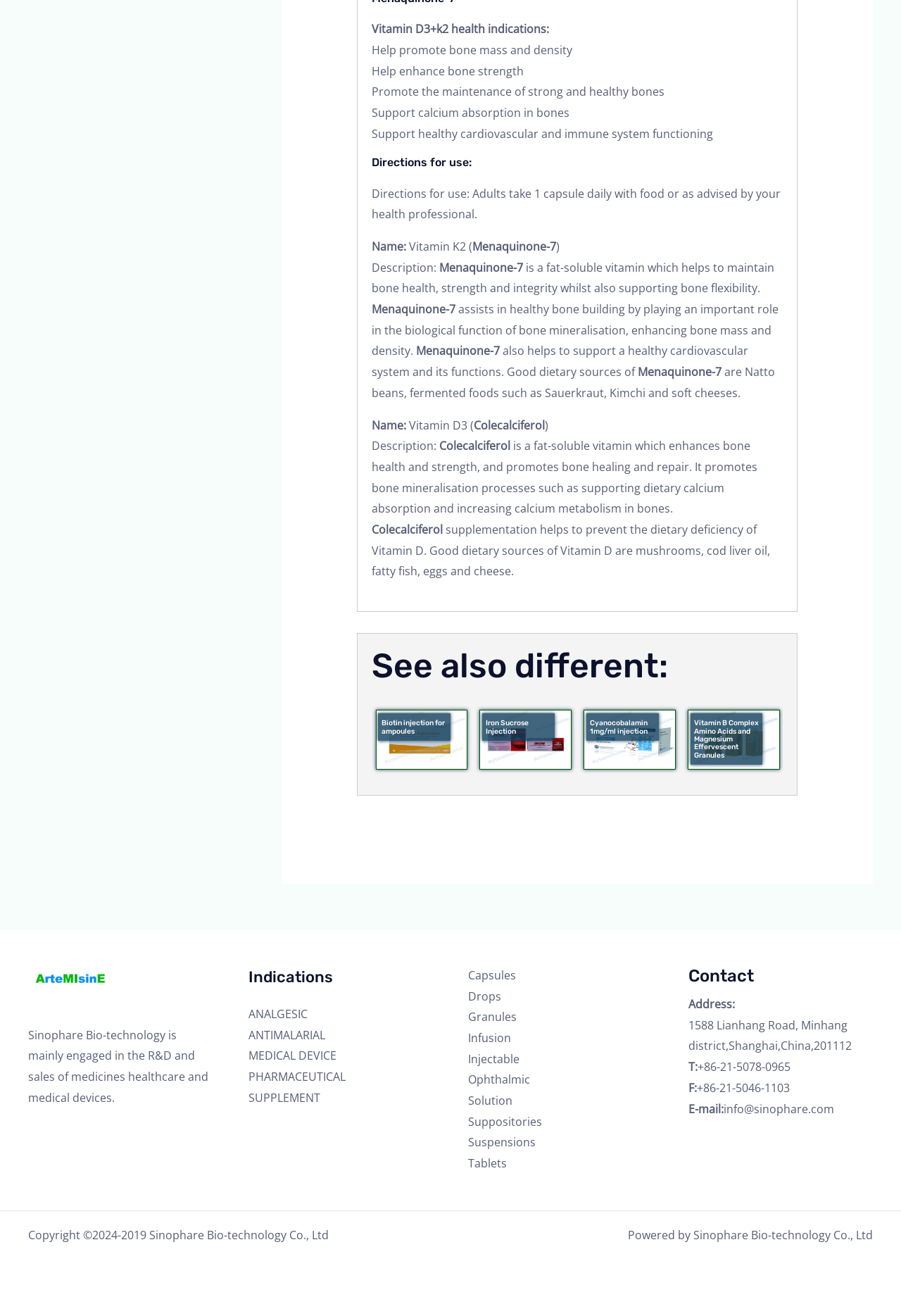Provide the bounding box coordinates of the section that needs to be clicked to accomplish the following instruction: "Check Iron Sucrose Injection."

[0.533, 0.54, 0.633, 0.584]